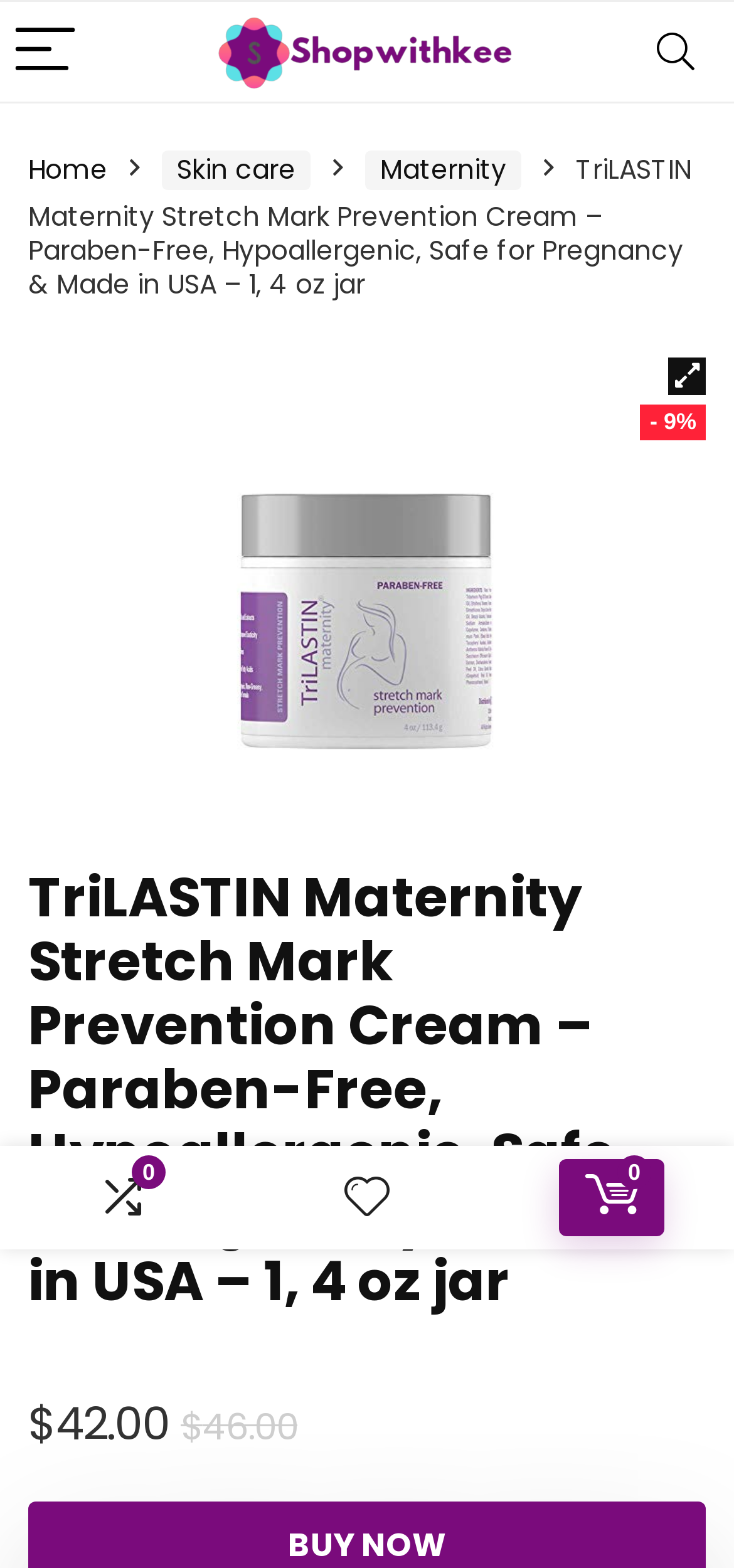Please provide the bounding box coordinates for the UI element as described: "Home". The coordinates must be four floats between 0 and 1, represented as [left, top, right, bottom].

[0.038, 0.096, 0.146, 0.12]